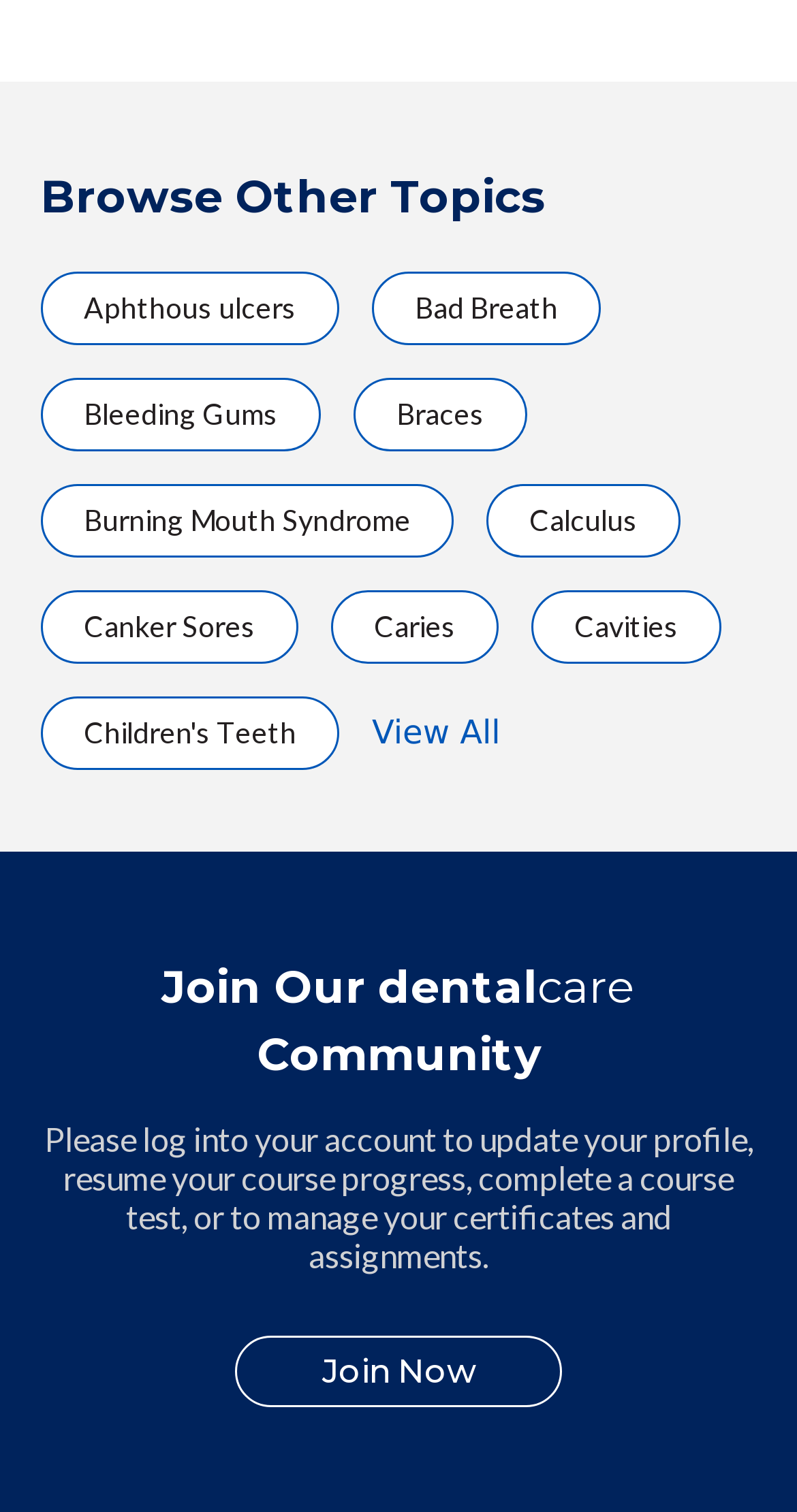Use a single word or phrase to answer the following:
How many dental topics are listed?

14